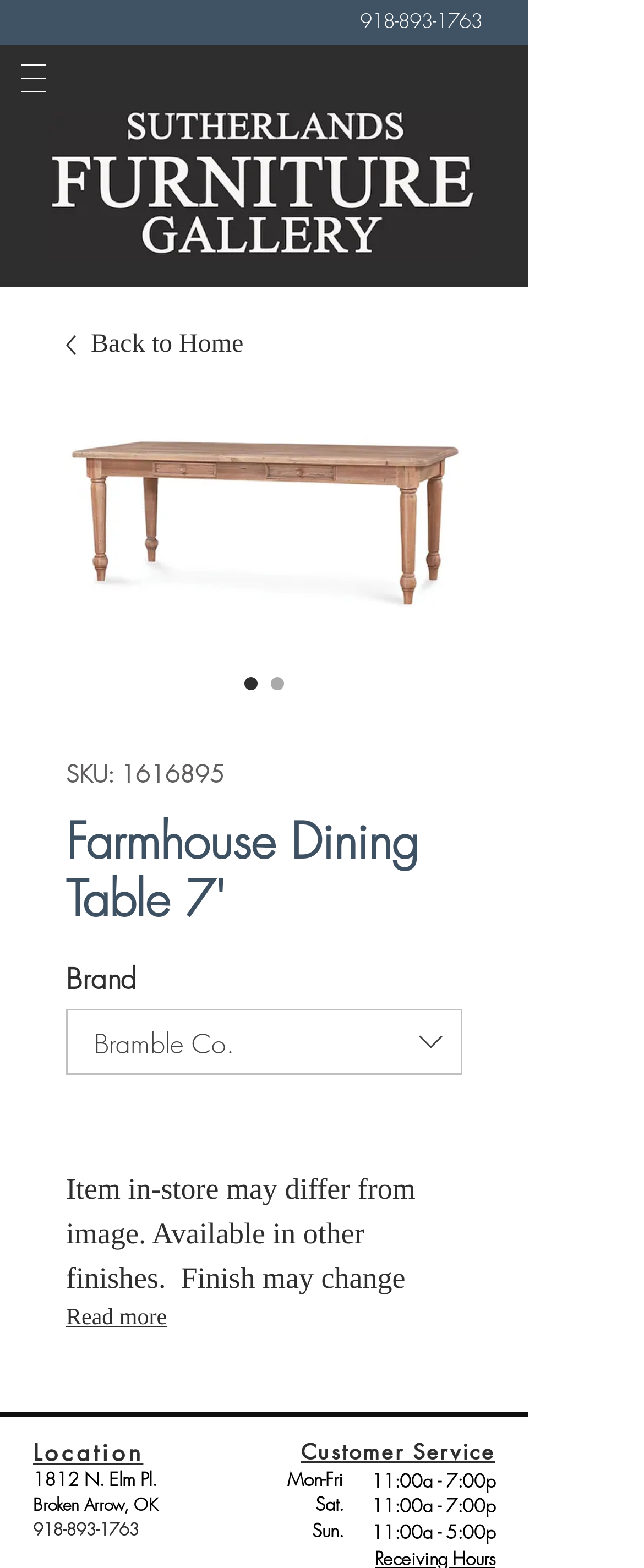Illustrate the webpage with a detailed description.

The webpage is about a product, specifically a "Farmhouse Dining Table 7'", and it appears to be an e-commerce website. At the top, there is a navigation menu with a button that has a popup menu. Below the navigation menu, there is a phone number "918-893-1763" displayed prominently.

The main content of the webpage is divided into two sections. On the left side, there is an article section that contains a link to go "Back to Home" with an accompanying image. Below this link, there is a large image of the "Farmhouse Dining Table 7'". 

To the right of the image, there are two radio buttons with the same label "Farmhouse Dining Table 7'". Below the radio buttons, there is a static text "SKU: 1616895" and a heading with the product name "Farmhouse Dining Table 7'". 

Further down, there is a section with a static text "Brand" and a combobox with the same label. Next to the combobox, there is an image. Below this section, there is a static text that describes the product, mentioning that the item in-store may differ from the image, and that it is available in other finishes, with a note that the finish may change the price. 

There is also a link to "Bramble Finishes" and a hidden "Read more" button. At the bottom of the webpage, there is a section with the store's location, including the address "1812 N. Elm Pl. Broken Arrow, OK" and a phone number "918-893-1763". There is also a section with the store's hours of operation, including Monday to Friday, Saturday, and Sunday.